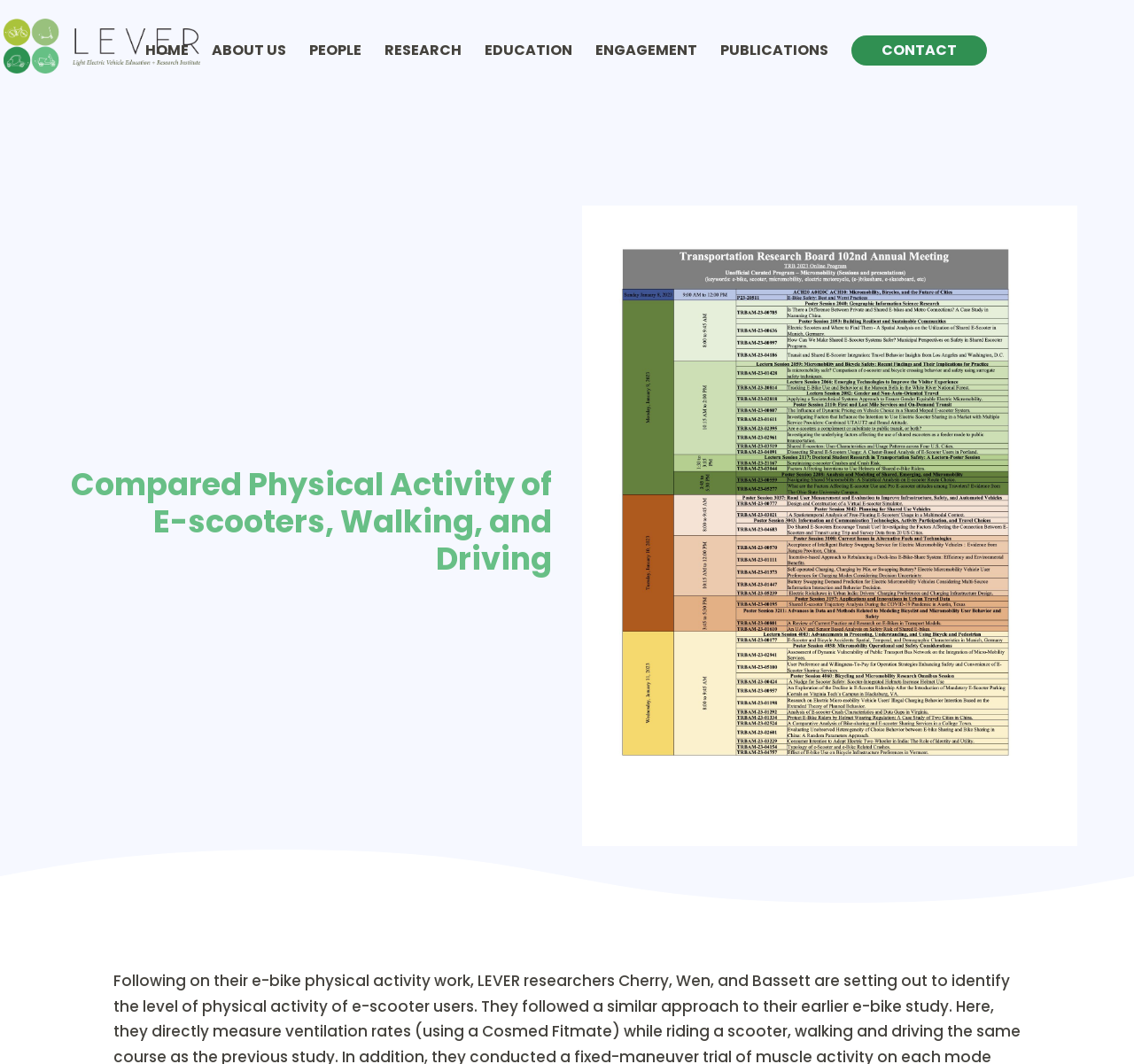Show the bounding box coordinates of the element that should be clicked to complete the task: "go to home page".

[0.128, 0.042, 0.166, 0.087]